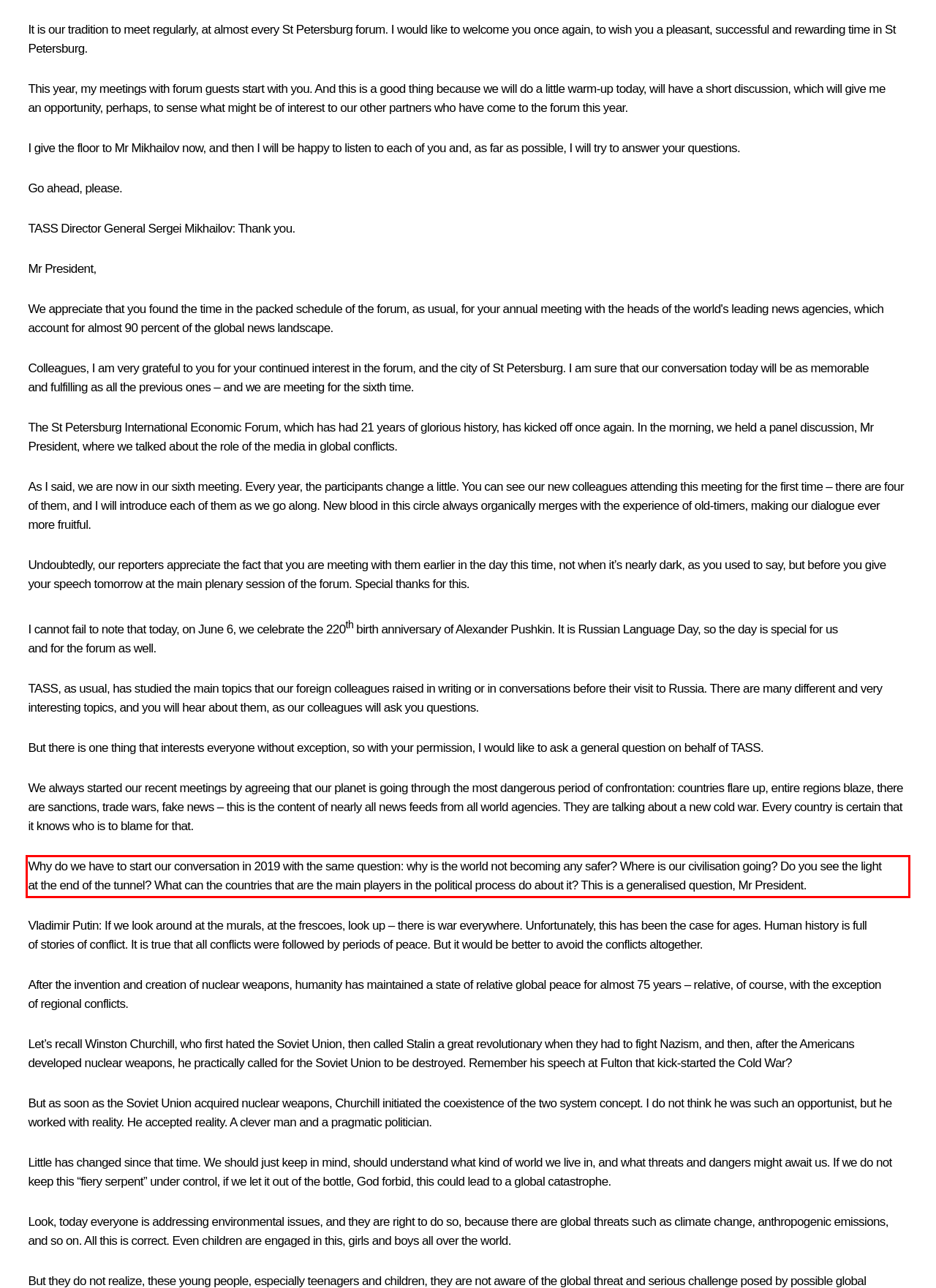Identify the text inside the red bounding box in the provided webpage screenshot and transcribe it.

Why do we have to start our conversation in 2019 with the same question: why is the world not becoming any safer? Where is our civilisation going? Do you see the light at the end of the tunnel? What can the countries that are the main players in the political process do about it? This is a generalised question, Mr President.